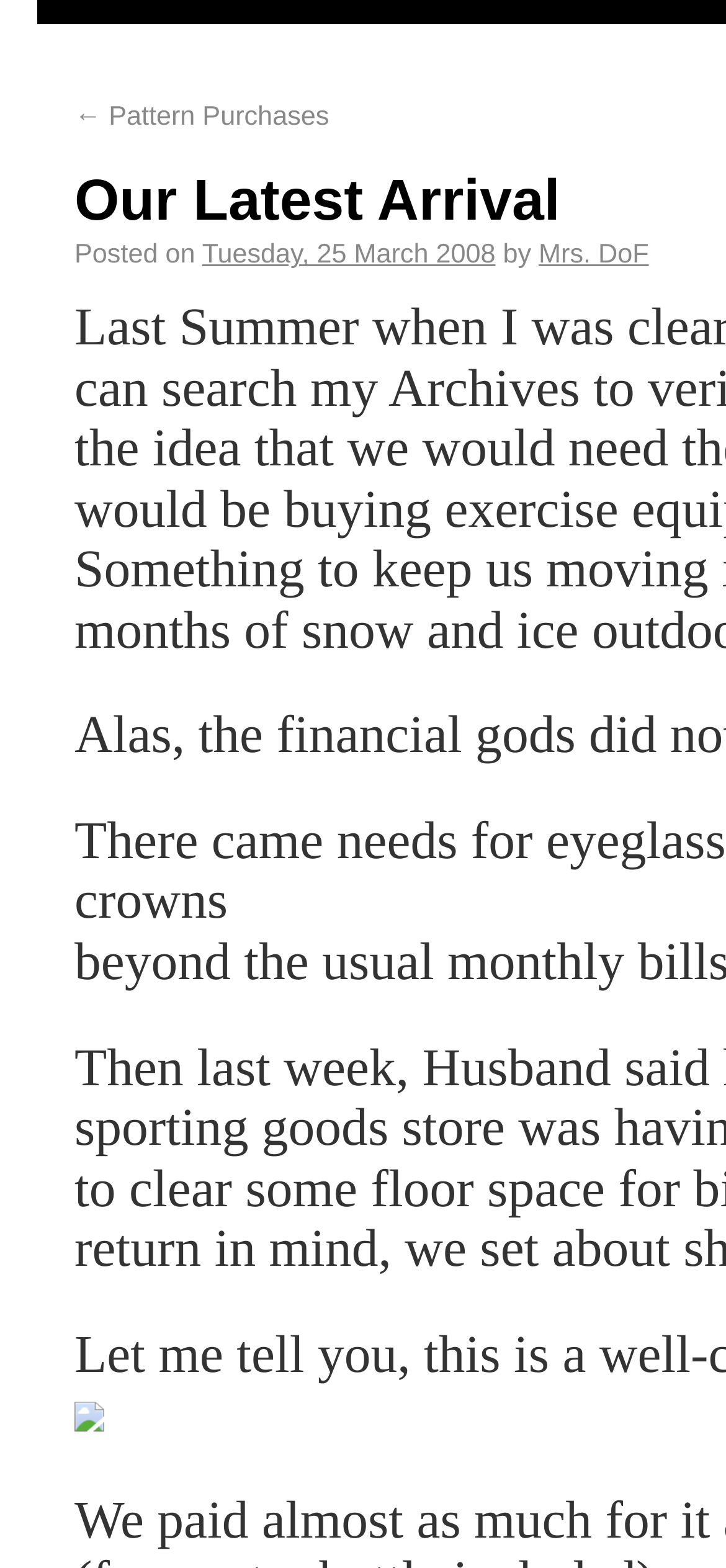Identify the bounding box coordinates for the UI element that matches this description: "0".

None